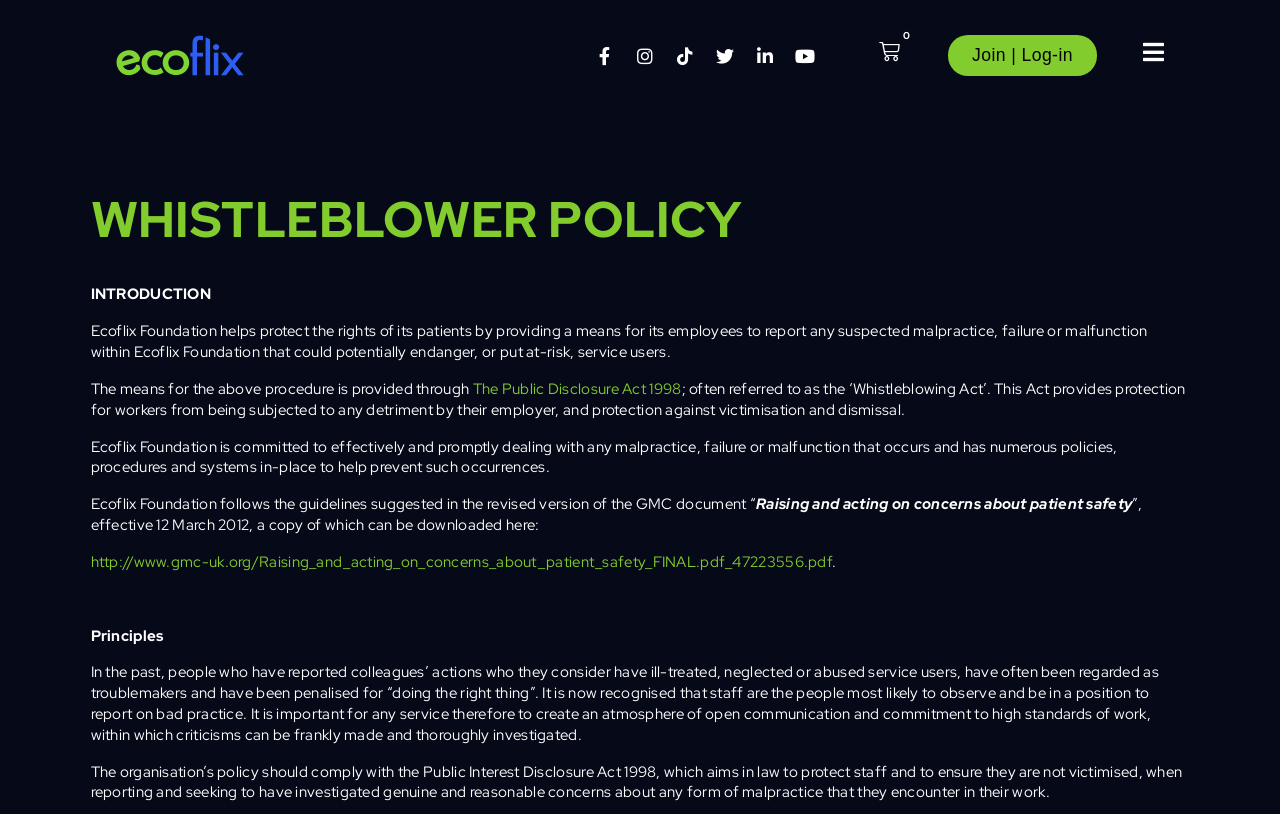Specify the bounding box coordinates of the element's area that should be clicked to execute the given instruction: "Click the Facebook link". The coordinates should be four float numbers between 0 and 1, i.e., [left, top, right, bottom].

[0.457, 0.044, 0.488, 0.093]